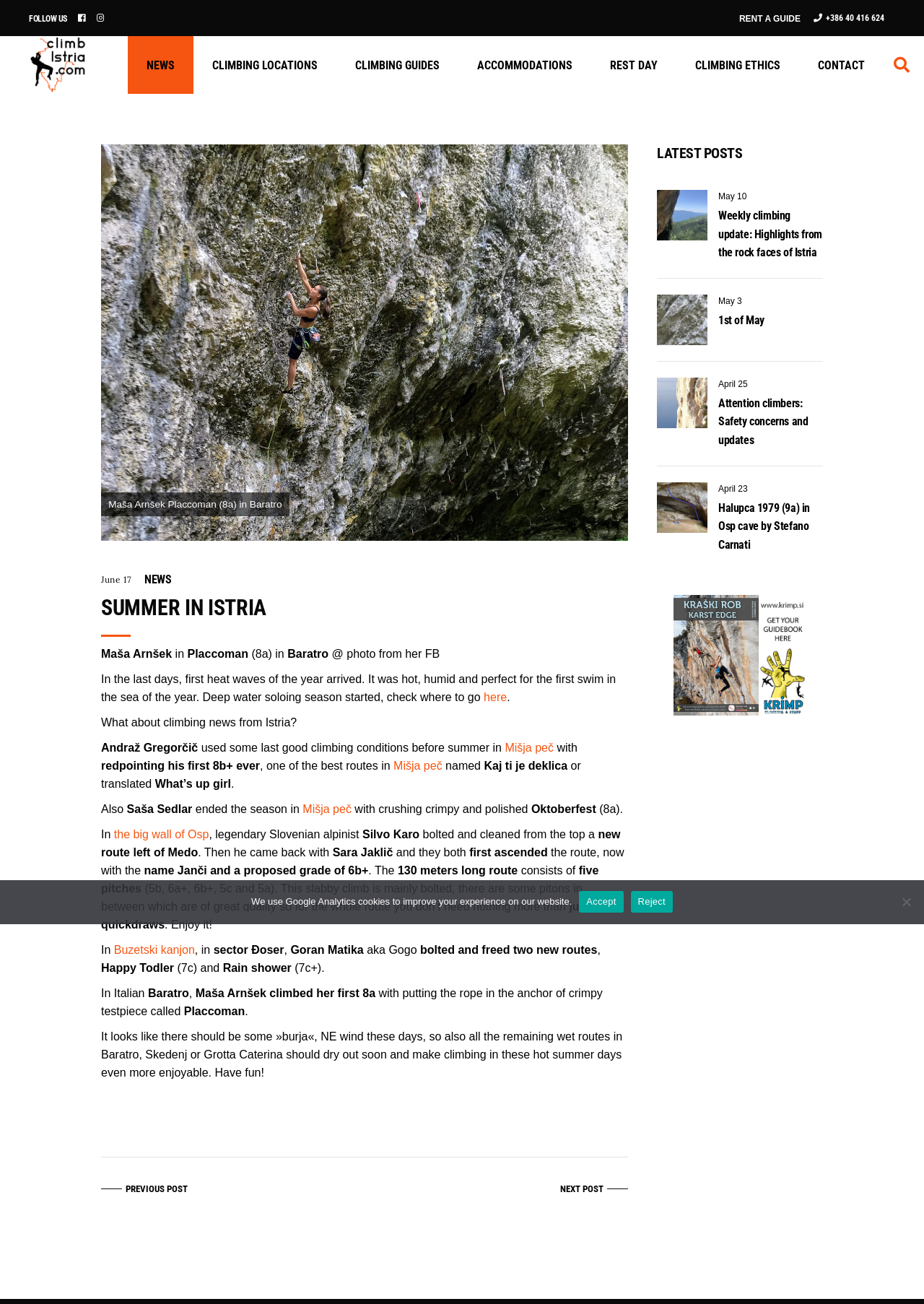Find the bounding box of the UI element described as follows: "May 10".

[0.777, 0.147, 0.808, 0.154]